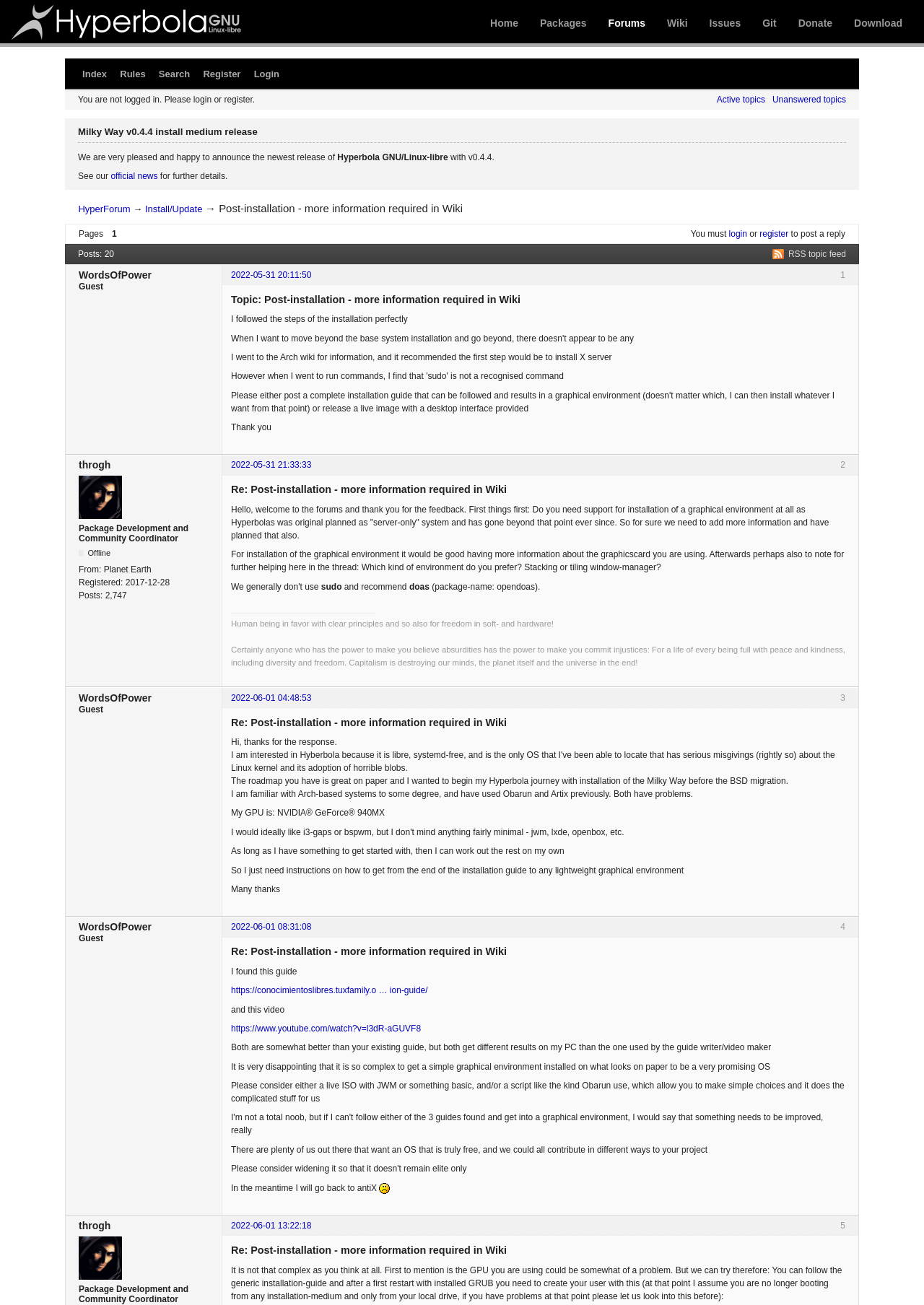What is the role of 'throgh' in the forum?
Answer the question with a detailed and thorough explanation.

Based on the webpage content, specifically the section where 'throgh' is mentioned, it appears that 'throgh' is a user with the role of Package Development and Community Coordinator, as indicated by the text 'Package Development and Community Coordinator'.